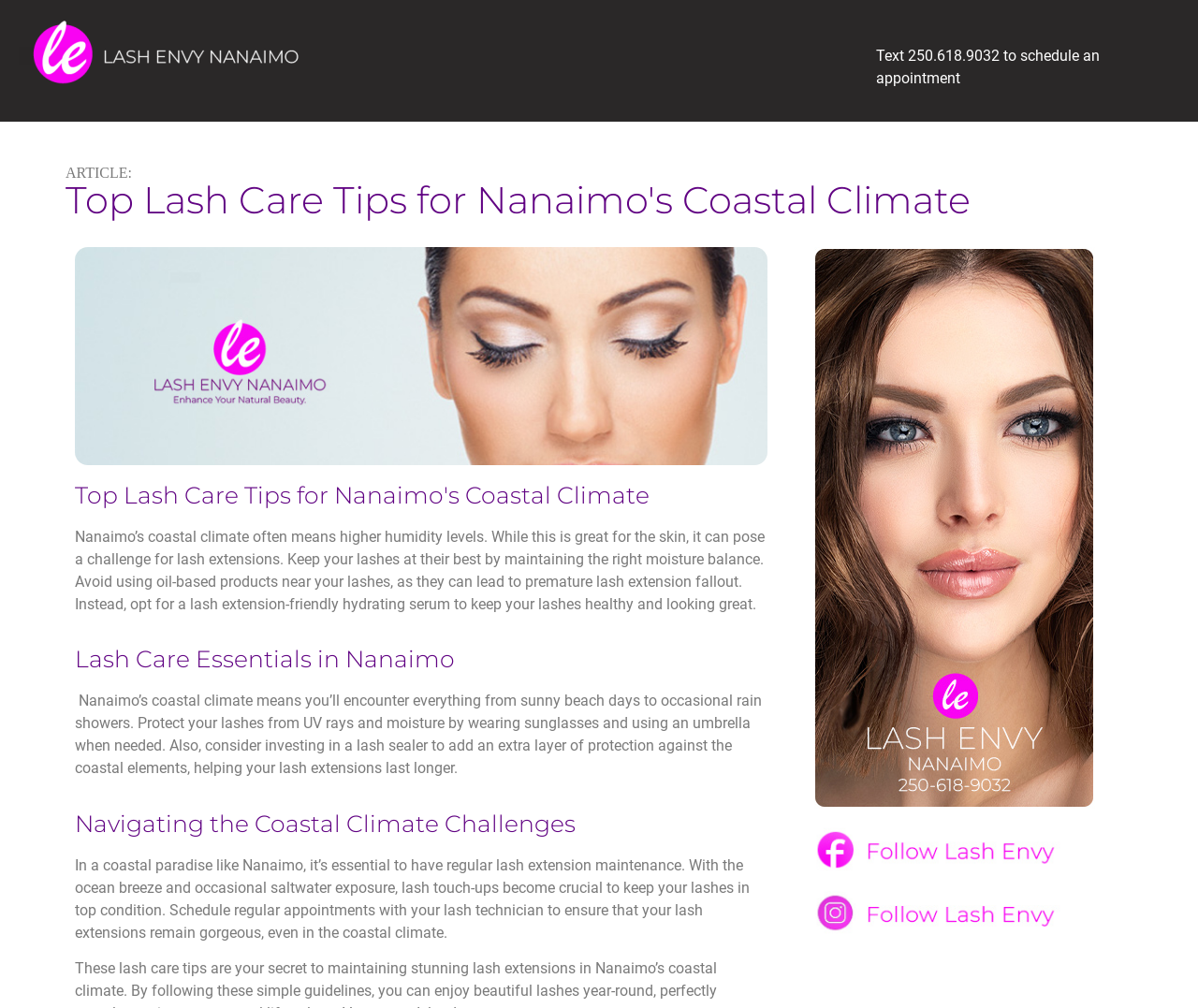Predict the bounding box for the UI component with the following description: "alt="lash envy nanaimo bc"".

[0.68, 0.245, 0.914, 0.802]